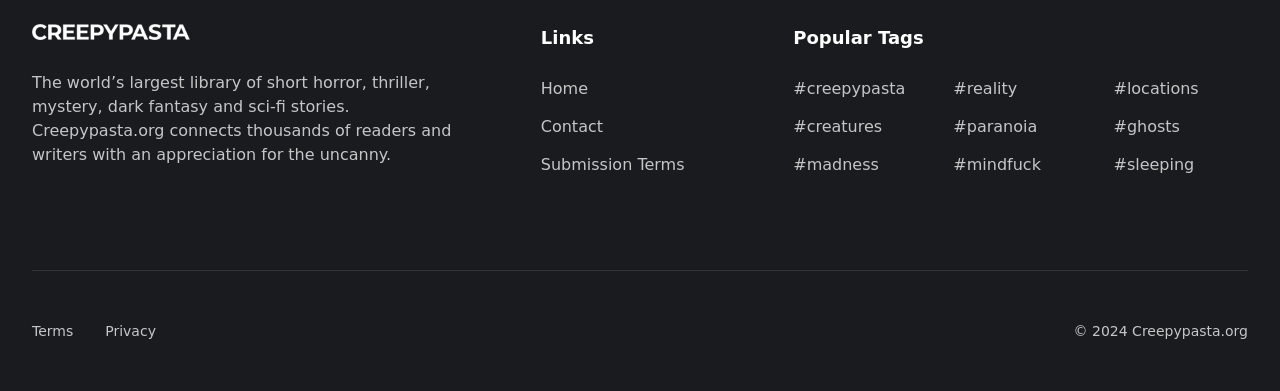Provide the bounding box coordinates for the area that should be clicked to complete the instruction: "Click the Creepypasta Logo".

[0.025, 0.061, 0.148, 0.102]